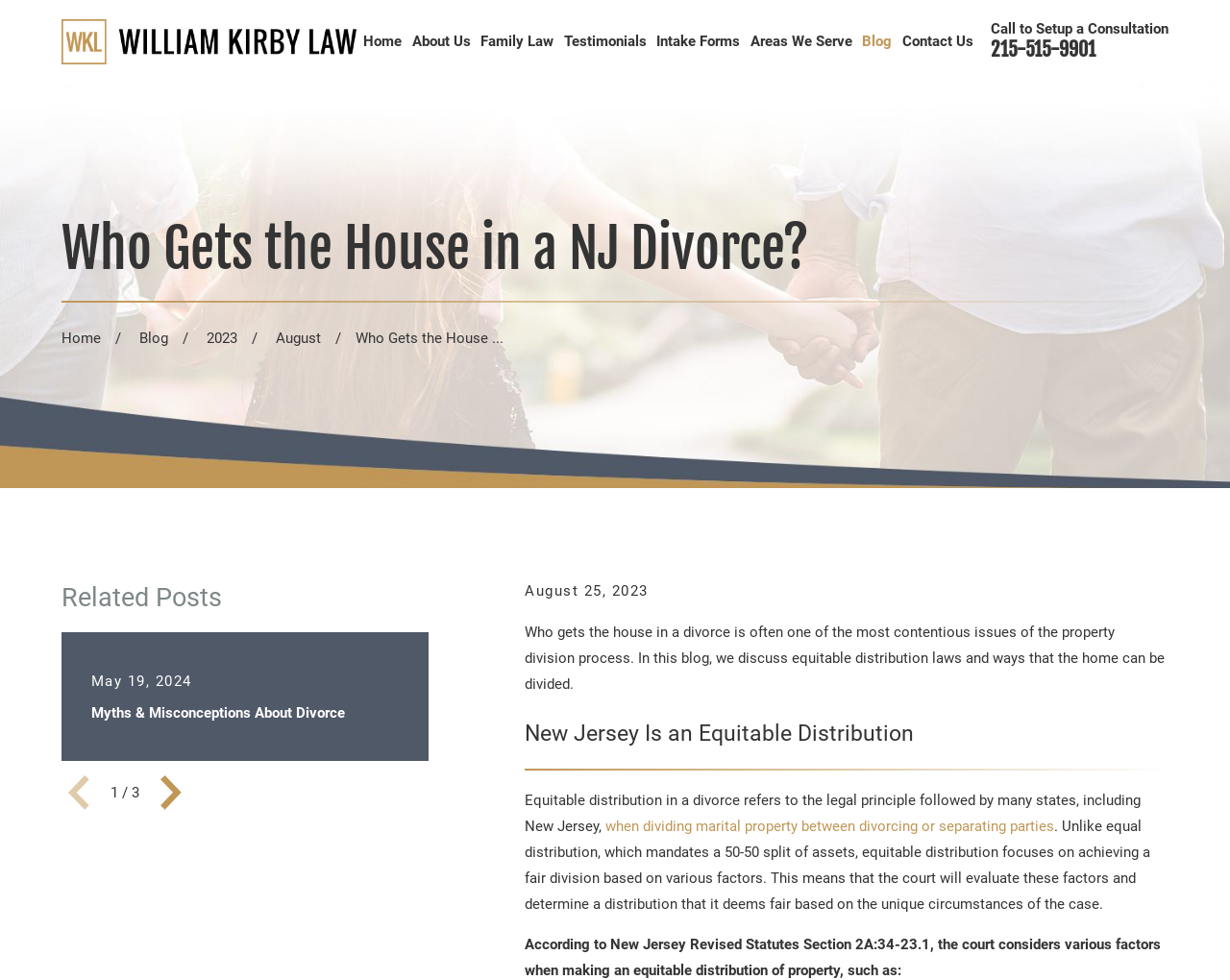Please determine the bounding box coordinates of the element's region to click in order to carry out the following instruction: "Click the 'Contact Us' button". The coordinates should be four float numbers between 0 and 1, i.e., [left, top, right, bottom].

[0.734, 0.015, 0.791, 0.071]